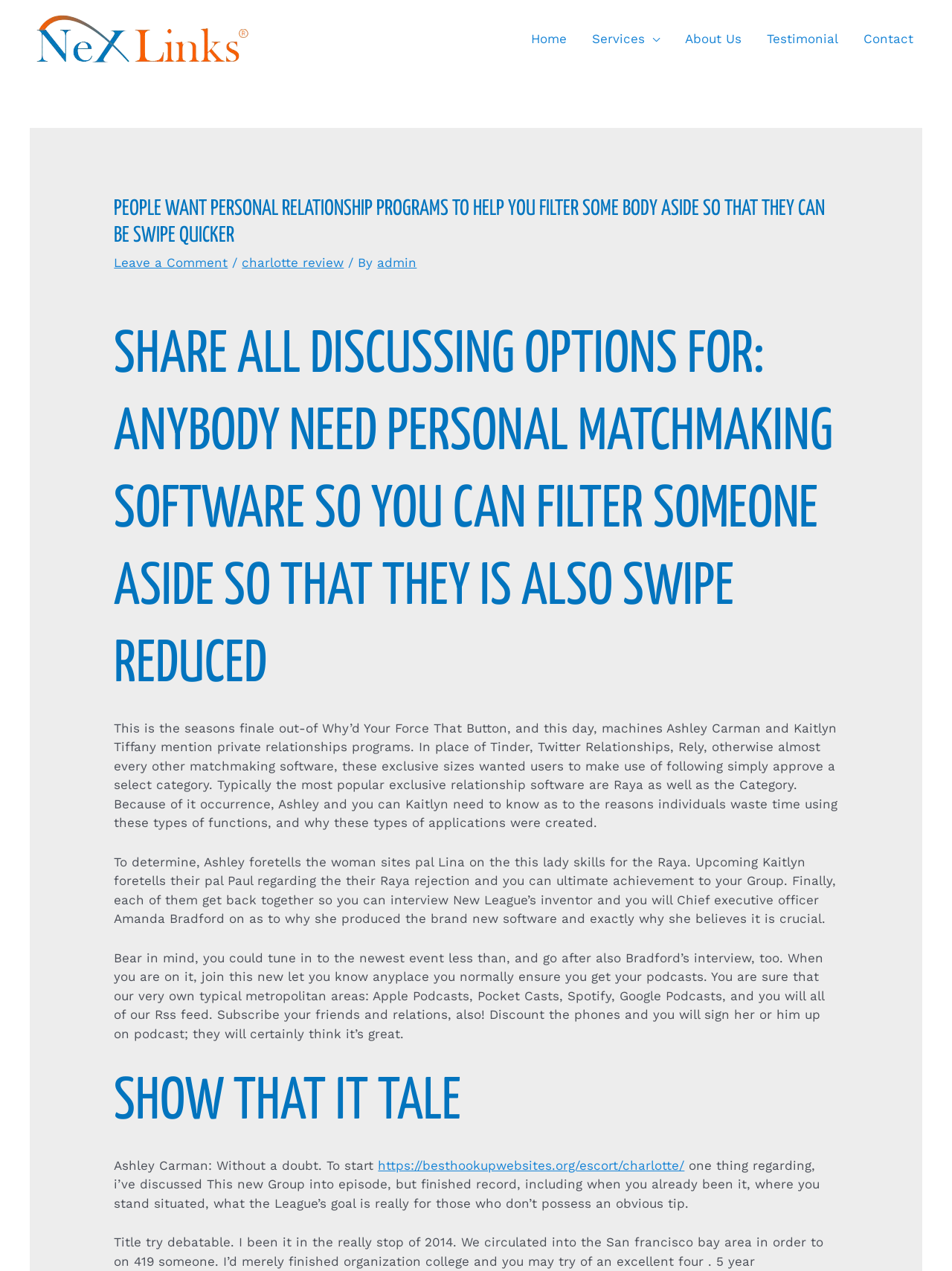Who is the CEO of The League?
Answer the question with a detailed explanation, including all necessary information.

According to the webpage, Amanda Bradford is the CEO and founder of The League, a private matchmaking software.